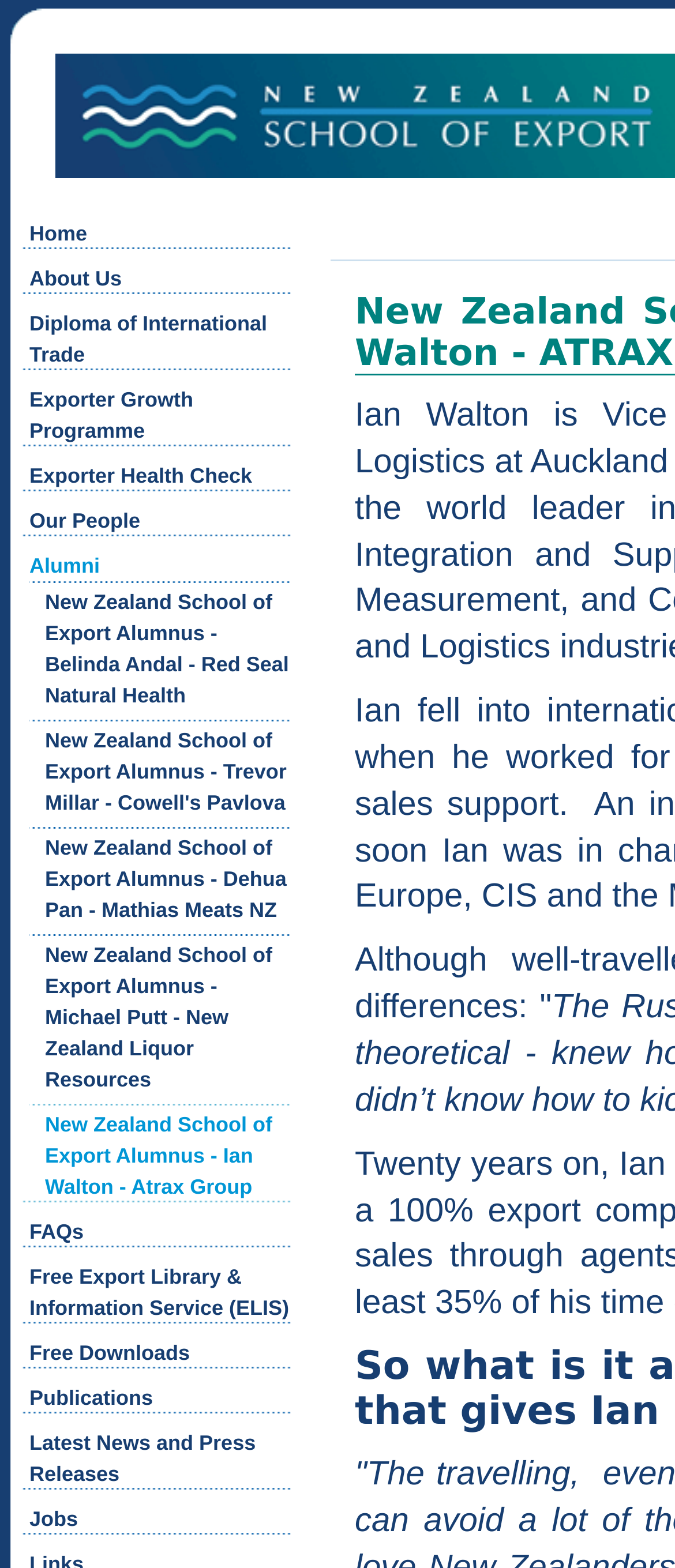Pinpoint the bounding box coordinates of the element to be clicked to execute the instruction: "go to home page".

[0.044, 0.141, 0.129, 0.157]